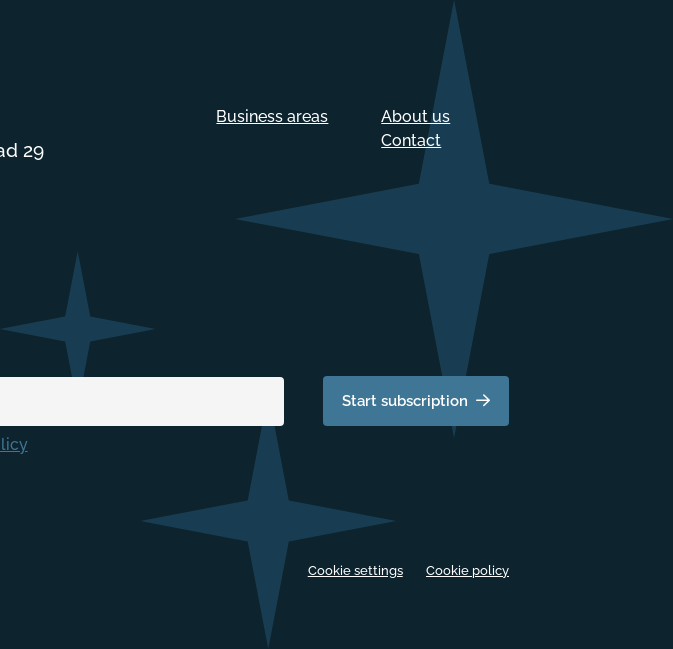What is the color of the call-to-action button?
Can you provide a detailed and comprehensive answer to the question?

The caption states that the call-to-action button is labeled 'Start subscription' in a muted blue shade, indicating that the button's color is a muted blue.